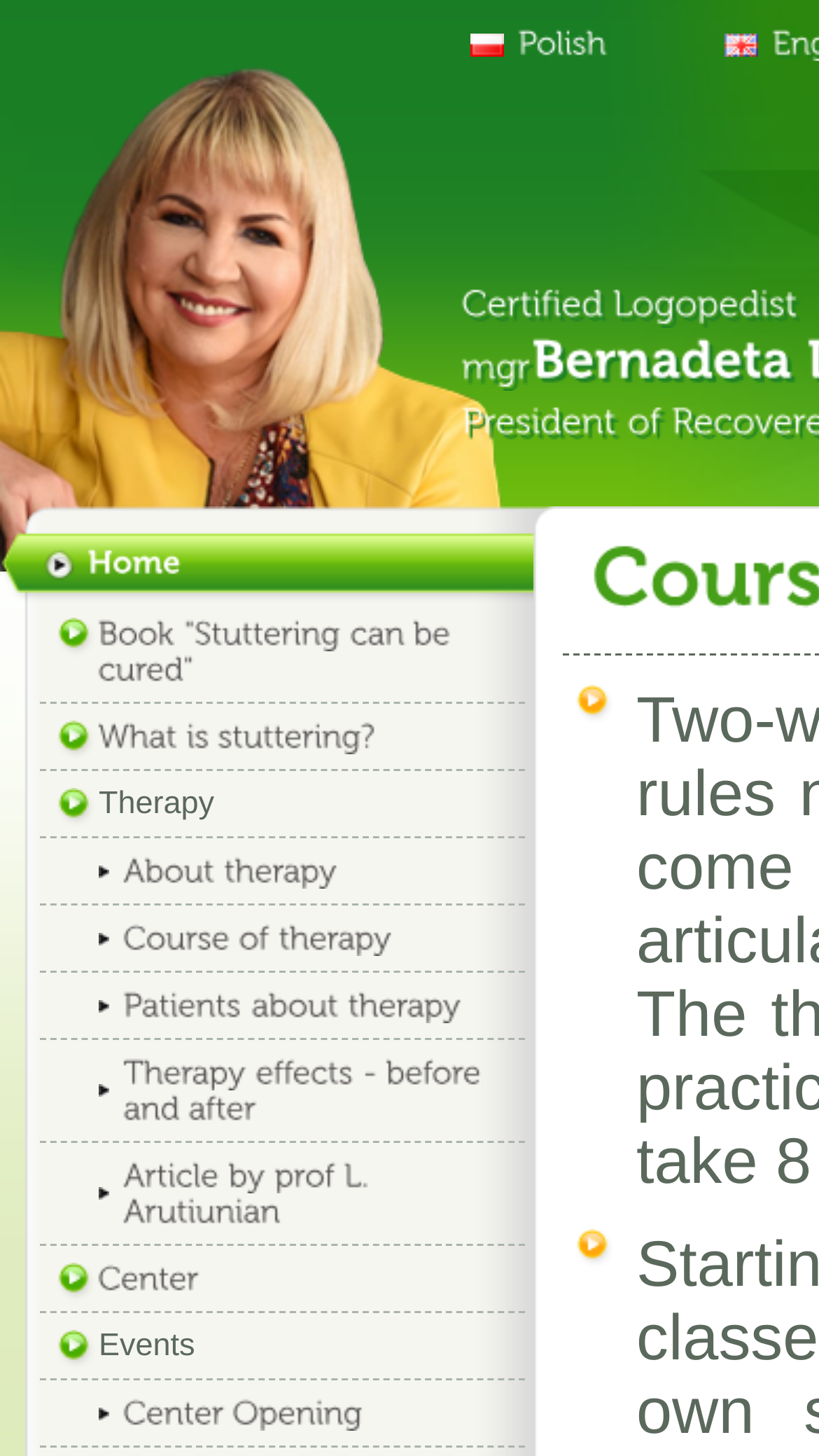Provide the bounding box coordinates for the area that should be clicked to complete the instruction: "Read article by prof L. Arutiunian".

[0.151, 0.795, 0.462, 0.844]